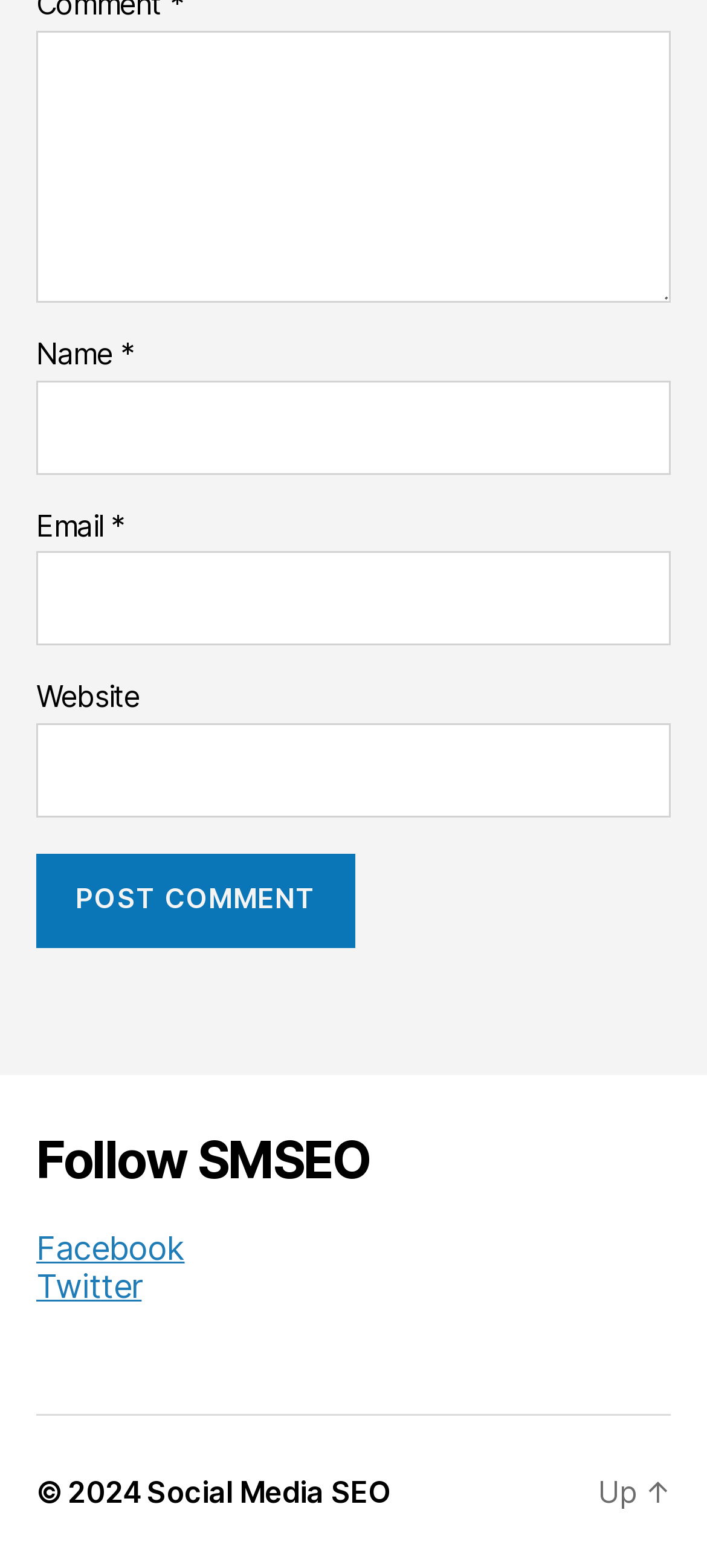Find the bounding box coordinates of the element's region that should be clicked in order to follow the given instruction: "Input your email". The coordinates should consist of four float numbers between 0 and 1, i.e., [left, top, right, bottom].

[0.051, 0.352, 0.949, 0.412]